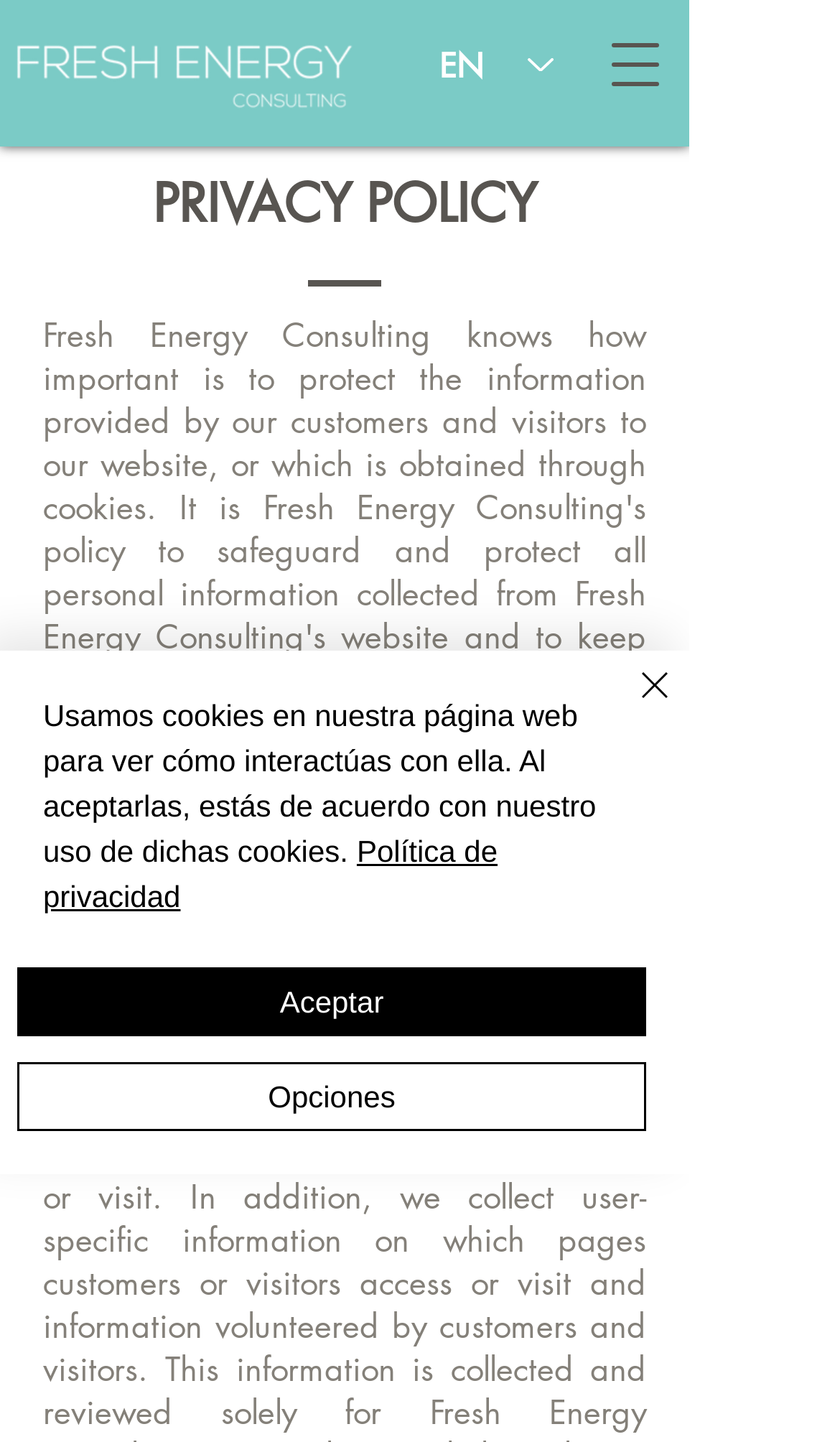Explain in detail what is displayed on the webpage.

The webpage is about the privacy policy of fresh-energy. At the top, there is a language selector with the option "EN" currently selected. Below the language selector, there is a button to open the navigation menu. 

The main content of the webpage is headed by a large title "PRIVACY POLICY" located near the top left of the page. 

A prominent alert message occupies most of the page, informing users that the website uses cookies and asking for their consent. The alert message includes a link to the "Política de privacidad" (Privacy Policy) and two buttons: "Aceptar" (Accept) and "Opciones" (Options). 

At the top right of the alert message, there is a "Close" button with a small "Close" icon.